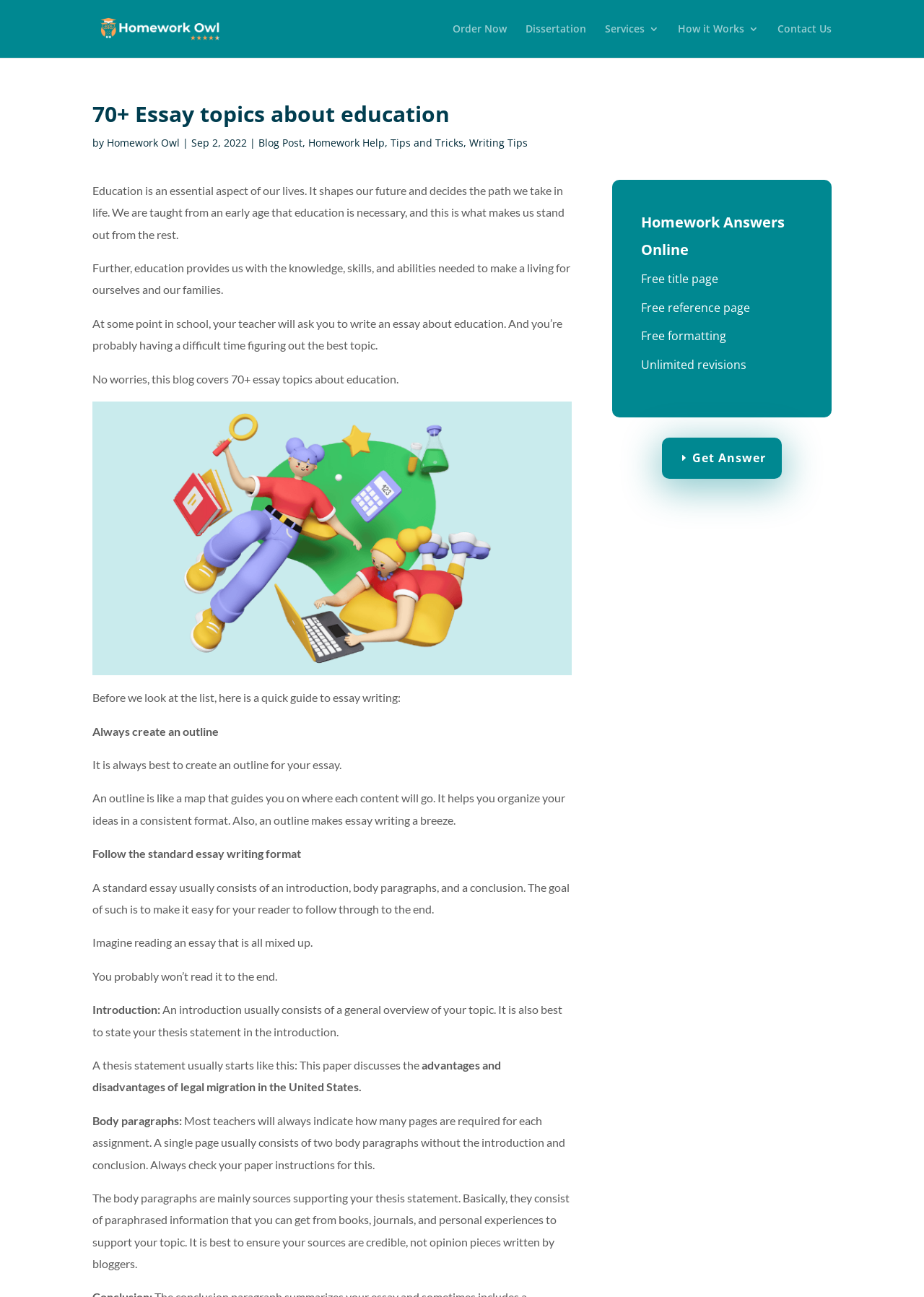Please locate the bounding box coordinates of the element that should be clicked to achieve the given instruction: "Click on the 'Order Now' link".

[0.49, 0.018, 0.548, 0.045]